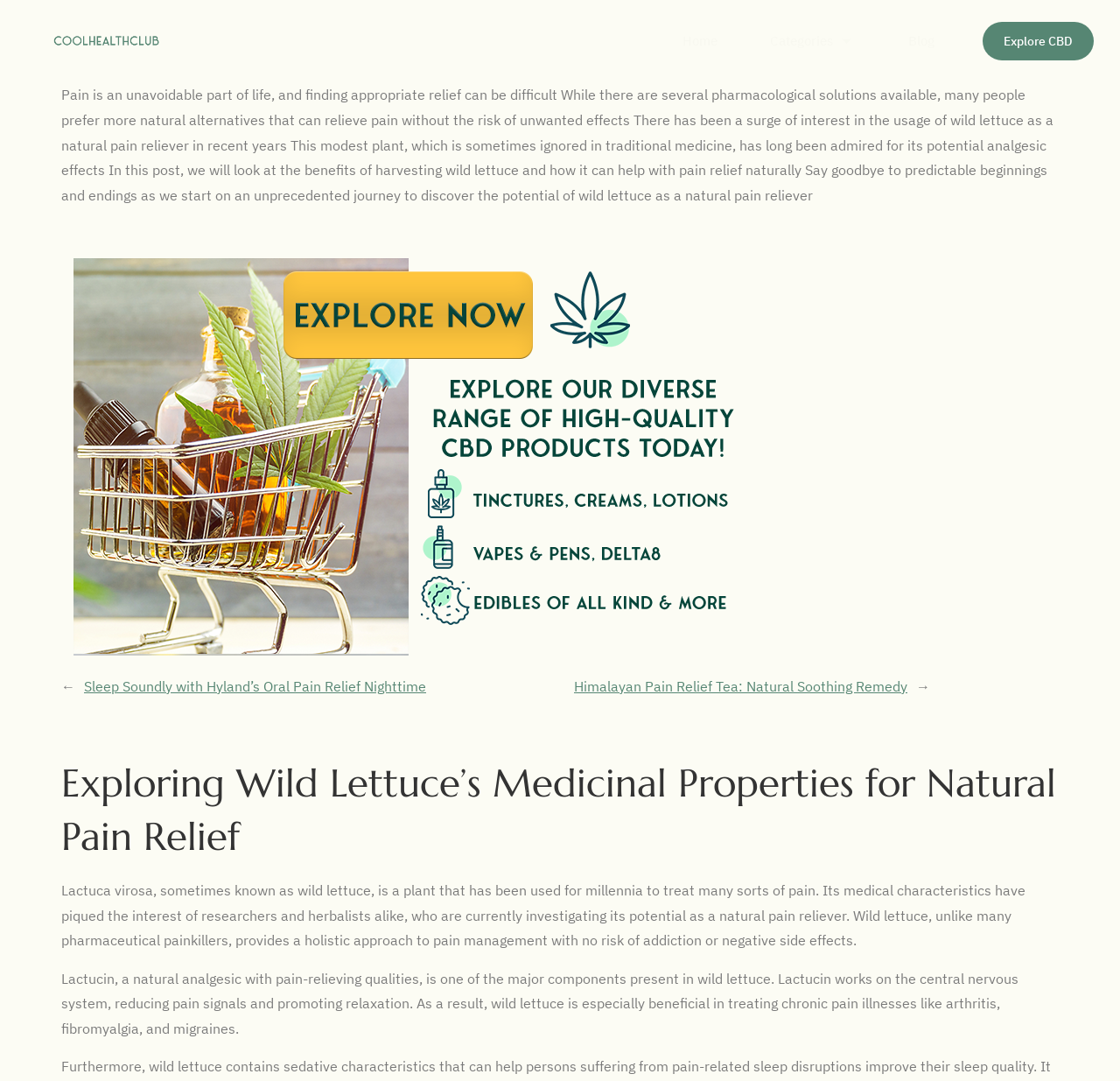Based on the image, please respond to the question with as much detail as possible:
What is the name of the plant discussed on this webpage?

The webpage mentions 'Lactuca virosa, sometimes known as wild lettuce' as a plant that has been used for millennia to treat many sorts of pain. It is clear that the webpage is focused on discussing the properties and benefits of wild lettuce.